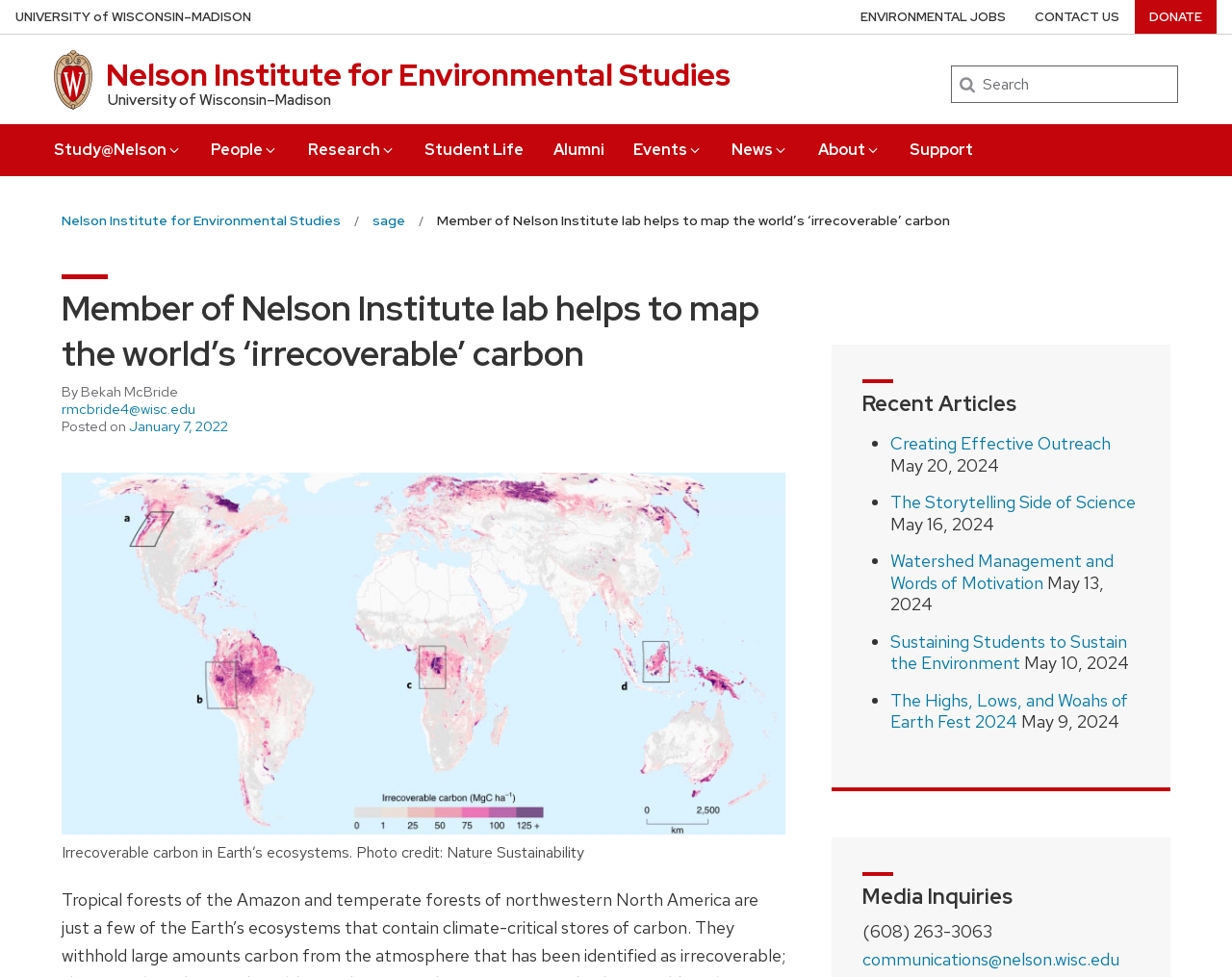Find the bounding box coordinates for the area that must be clicked to perform this action: "Search for something".

[0.772, 0.067, 0.956, 0.105]